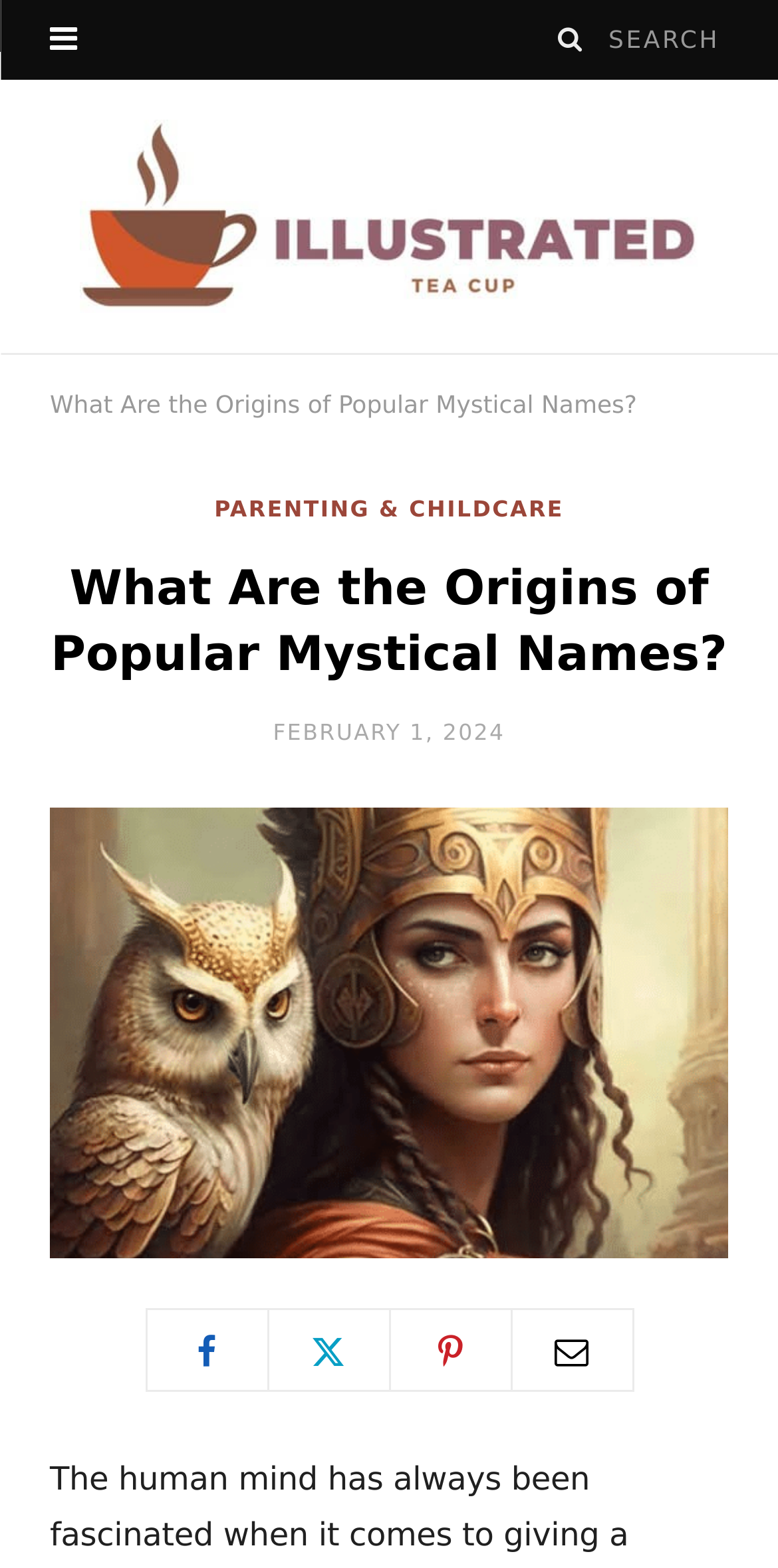What is the name of the website? Refer to the image and provide a one-word or short phrase answer.

illustrated Tea Cup